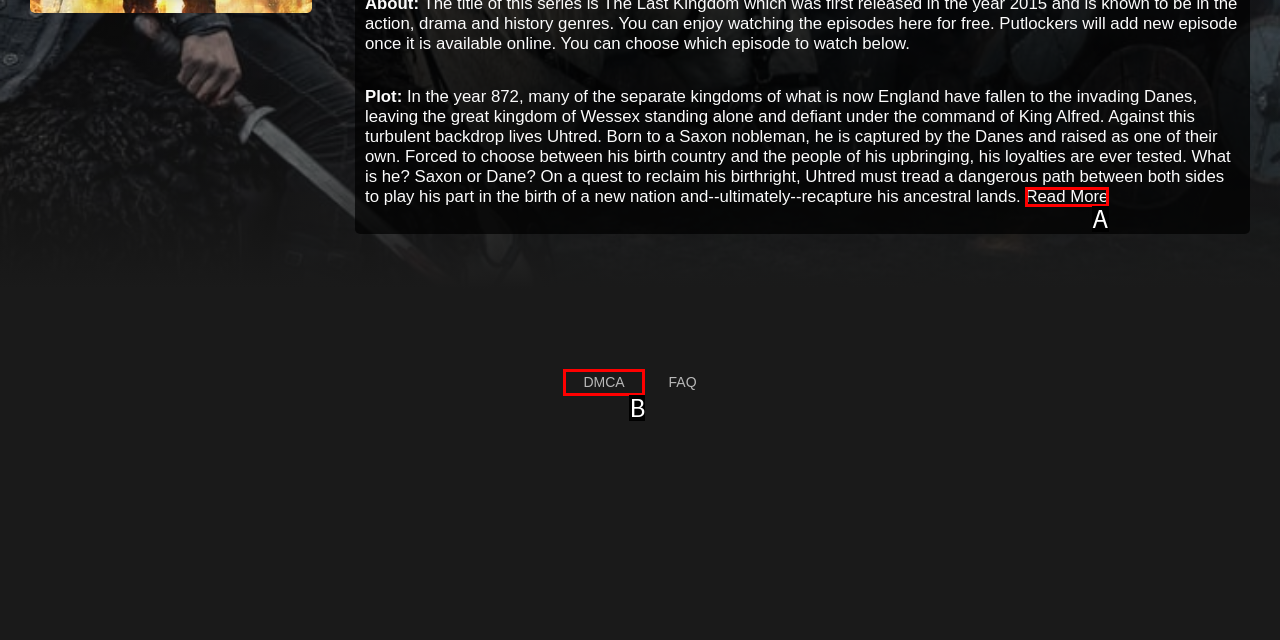From the provided options, pick the HTML element that matches the description: Read More. Respond with the letter corresponding to your choice.

A